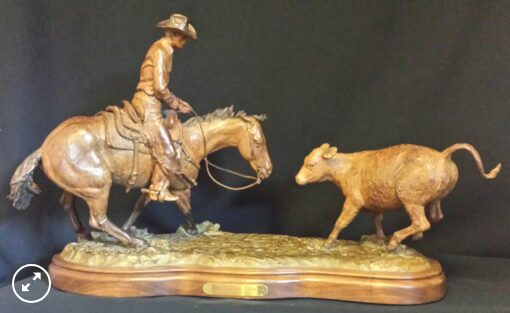Give a detailed account of the contents of the image.

The image depicts an intricately detailed bronze sculpture entitled "The Cutting Edge," created by artist Bill Nebeker. The piece showcases a cowhand riding a horse, skillfully guiding a cow in a dynamic and evocative scene. Both the horse and the cow are exquisitely crafted, highlighting the graceful forms and textures characteristic of Nebeker's work. The sculpture is mounted on a polished wooden base, lending an elegant touch to the overall presentation. This limited edition piece is part of a collection celebrating the art of cowboy culture, specifically the traditional practice of cutting, where trained horses skillfully separate cattle during ranching tasks. The artwork captures the essence of this competitive equestrian event, reflecting both the beauty of the animals and the skill of the rider.